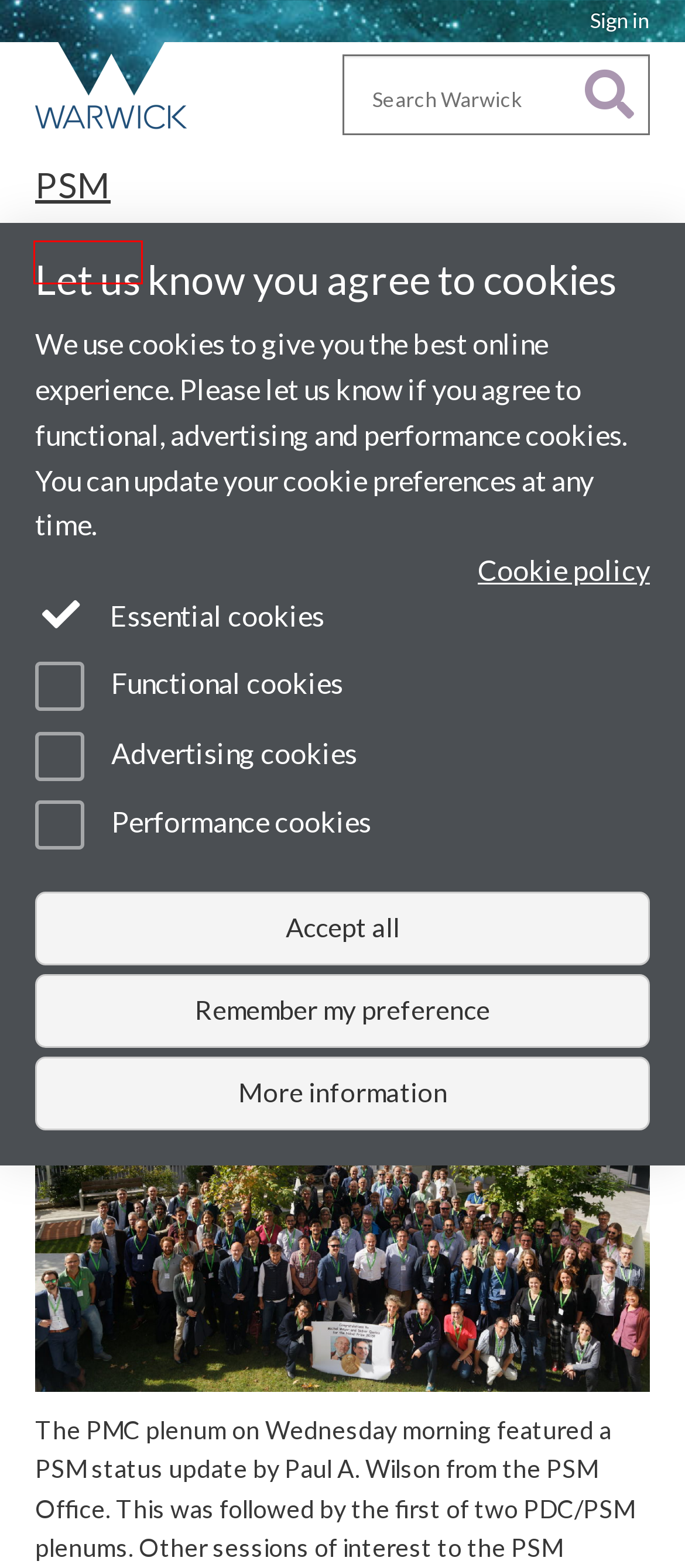Given a screenshot of a webpage with a red bounding box highlighting a UI element, determine which webpage description best matches the new webpage that appears after clicking the highlighted element. Here are the candidates:
A. PLATO week 9 - Sciencesconf.org
B. EMD Business School - Ecole de commerce et management
C. Sign in
D. Use of cookies on warwick.ac.uk (Warwick web site)
E. PSM Meetings
F. Welcome to the University of Warwick
G. LAM - Laboratoire d’Astrophysique de Marseille
H. PMC Science Management

E